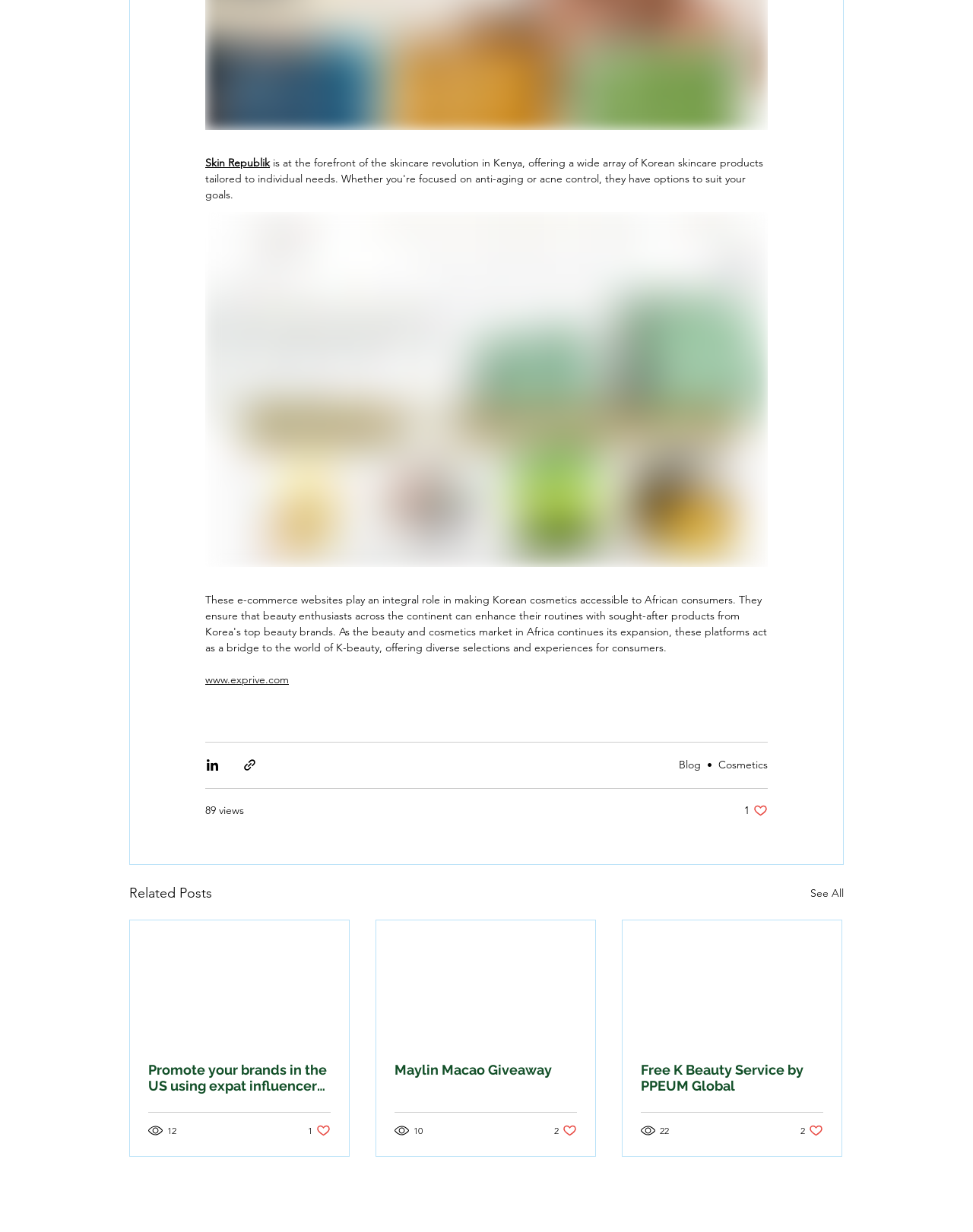Could you specify the bounding box coordinates for the clickable section to complete the following instruction: "visit the about page"?

None